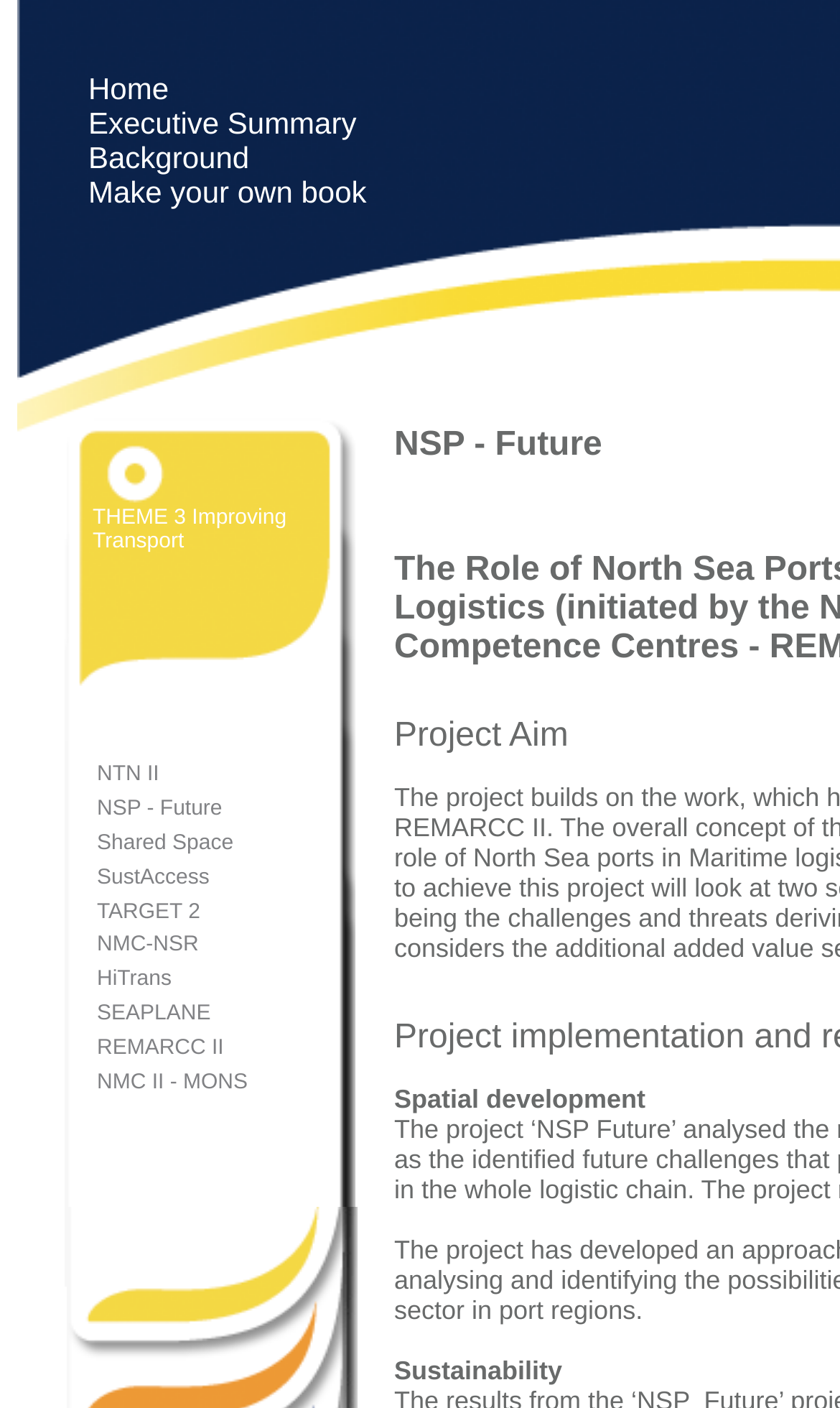Find and indicate the bounding box coordinates of the region you should select to follow the given instruction: "View Executive Summary".

[0.105, 0.075, 0.424, 0.138]